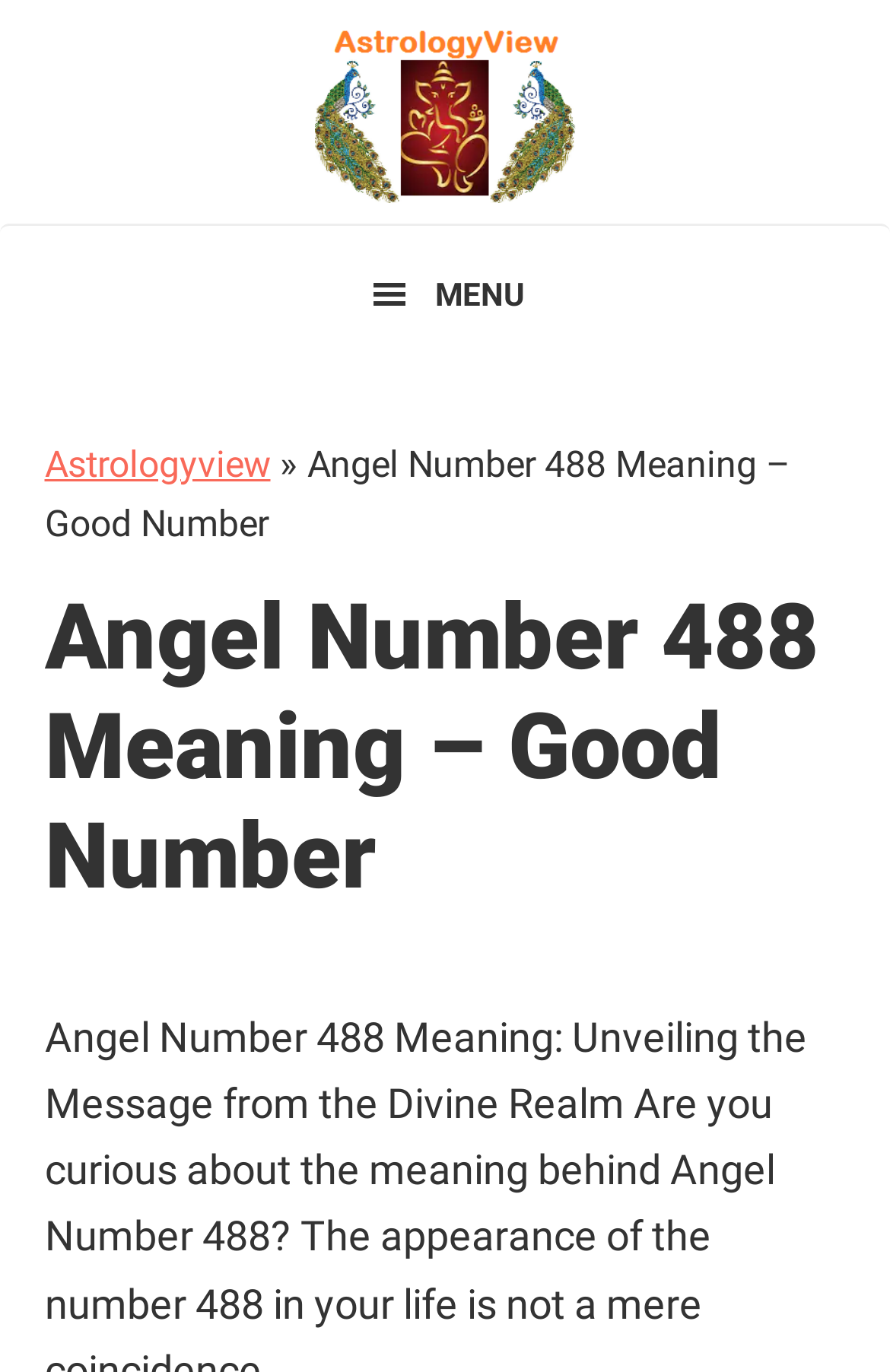Please provide a one-word or short phrase answer to the question:
What is the main topic of the webpage?

Angel Number 488 Meaning